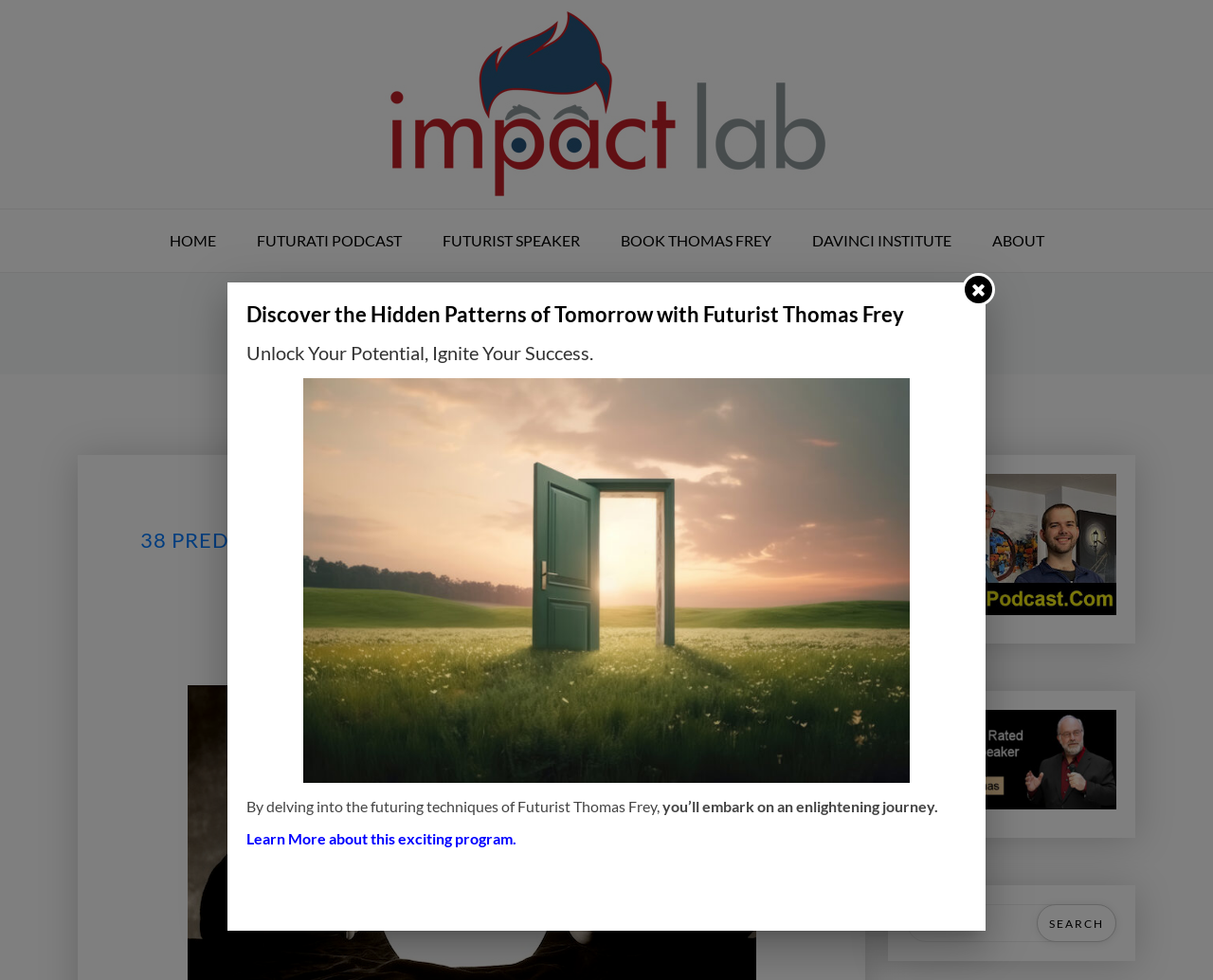Give a full account of the webpage's elements and their arrangement.

The webpage is titled "Predictions - Page 4 - Impact Lab" and appears to be a blog or article page. At the top, there is a navigation menu with links to "HOME", "FUTURATI PODCAST", "FUTURIST SPEAKER", "BOOK THOMAS FREY", "DAVINCI INSTITUTE", and "ABOUT". 

Below the navigation menu, there is a heading "TAG: PREDICTIONS" followed by a link to "IMPACT LAB". On the right side of the page, there is a section with a heading "38 PREDICTIONS ABOUT THE FUTURE OF TECH, SCIENCE, AND HUMANITY" which appears to be the main content of the page. This section includes a link to the article title, a link to the date "February 5, 2013", and some descriptive text.

To the right of the main content, there are three sections. The top section has a link to "Thomas Frey Futurist Futurati Podcasts" with an accompanying image. The middle section has a link to "Book Thomas Frey Futurist" with an accompanying image. The bottom section has a search box with a button labeled "Search".

On the left side of the page, there are three paragraphs of text. The first paragraph reads "Discover the Hidden Patterns of Tomorrow with Futurist Thomas Frey". The second paragraph reads "Unlock Your Potential, Ignite Your Success." The third paragraph starts with "By delving into the futuring techniques of Futurist Thomas Frey," and continues with "you’ll embark on an enlightening journey." Below these paragraphs, there is a link to "Learn More about this exciting program."